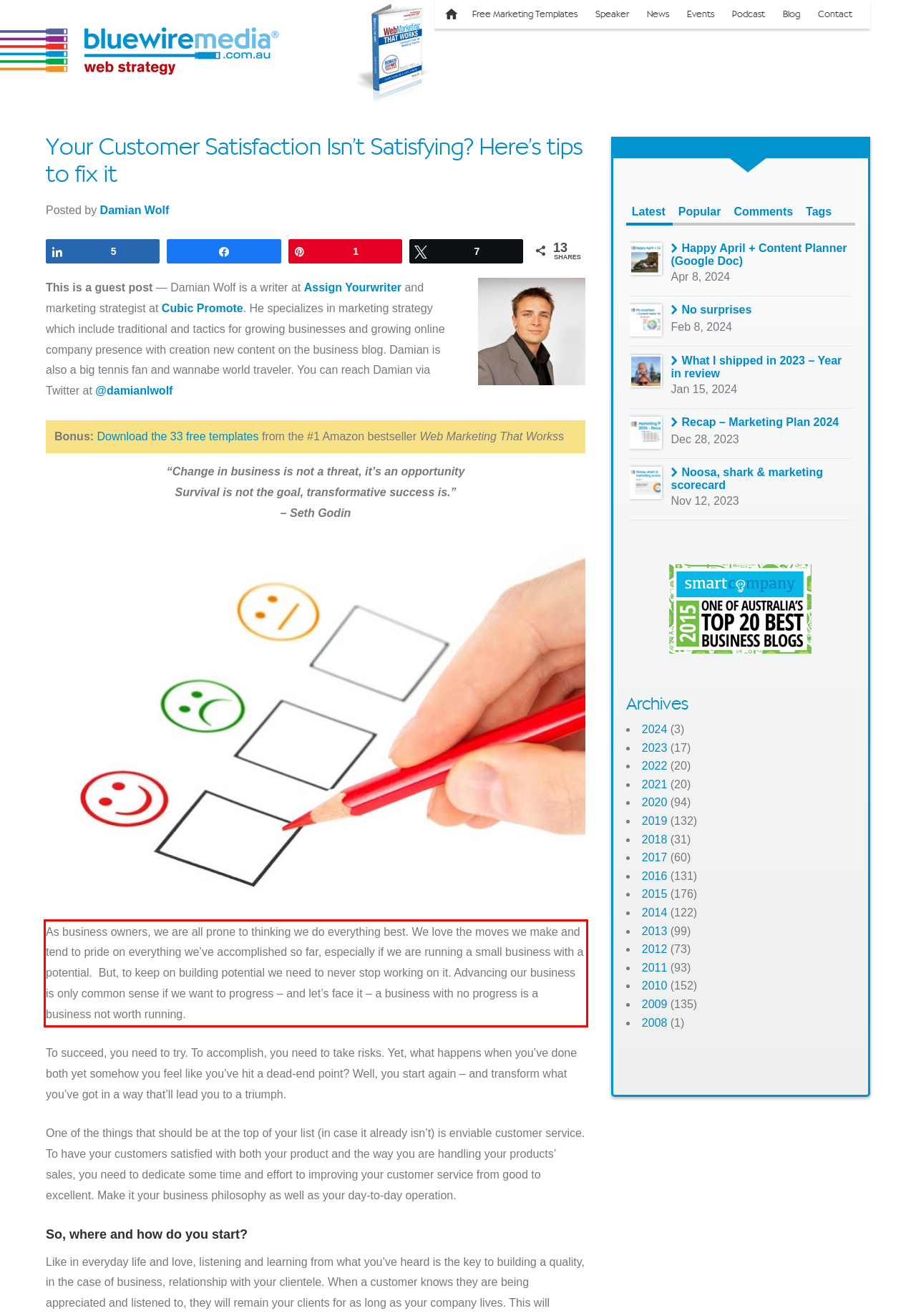Extract and provide the text found inside the red rectangle in the screenshot of the webpage.

As business owners, we are all prone to thinking we do everything best. We love the moves we make and tend to pride on everything we’ve accomplished so far, especially if we are running a small business with a potential. But, to keep on building potential we need to never stop working on it. Advancing our business is only common sense if we want to progress – and let’s face it – a business with no progress is a business not worth running.